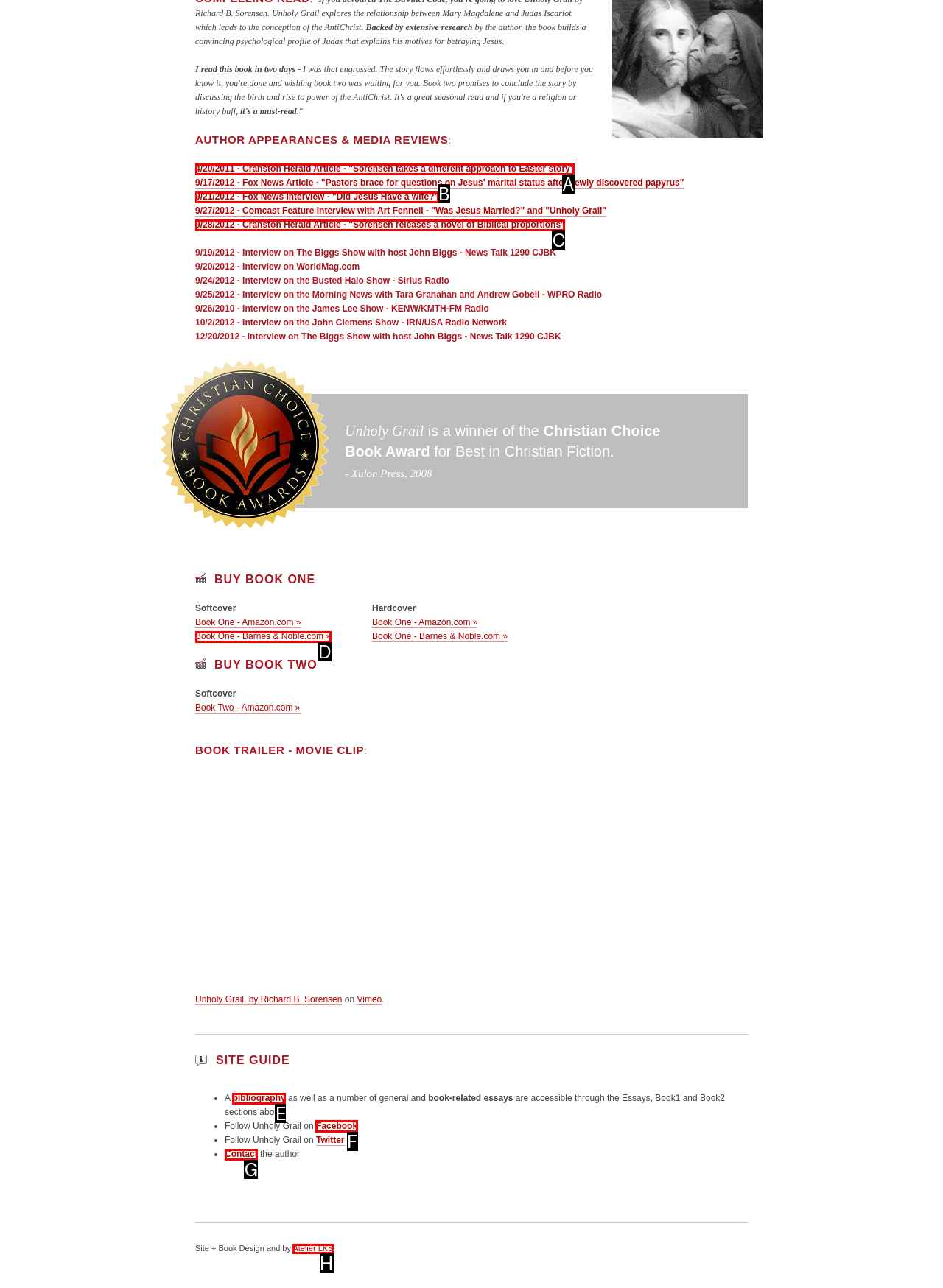Decide which UI element to click to accomplish the task: Follow Unholy Grail on Facebook
Respond with the corresponding option letter.

F